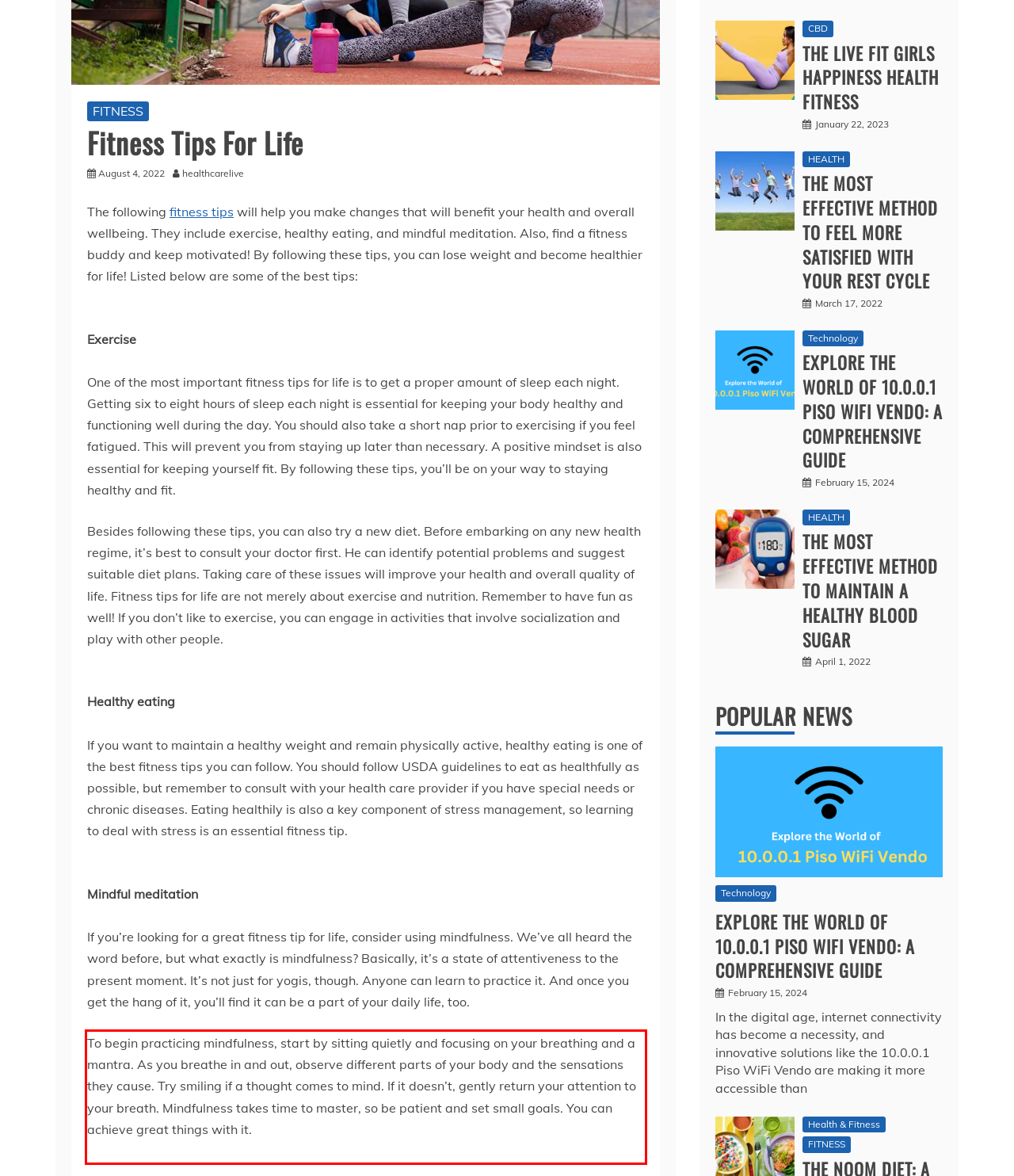You are presented with a webpage screenshot featuring a red bounding box. Perform OCR on the text inside the red bounding box and extract the content.

To begin practicing mindfulness, start by sitting quietly and focusing on your breathing and a mantra. As you breathe in and out, observe different parts of your body and the sensations they cause. Try smiling if a thought comes to mind. If it doesn’t, gently return your attention to your breath. Mindfulness takes time to master, so be patient and set small goals. You can achieve great things with it.